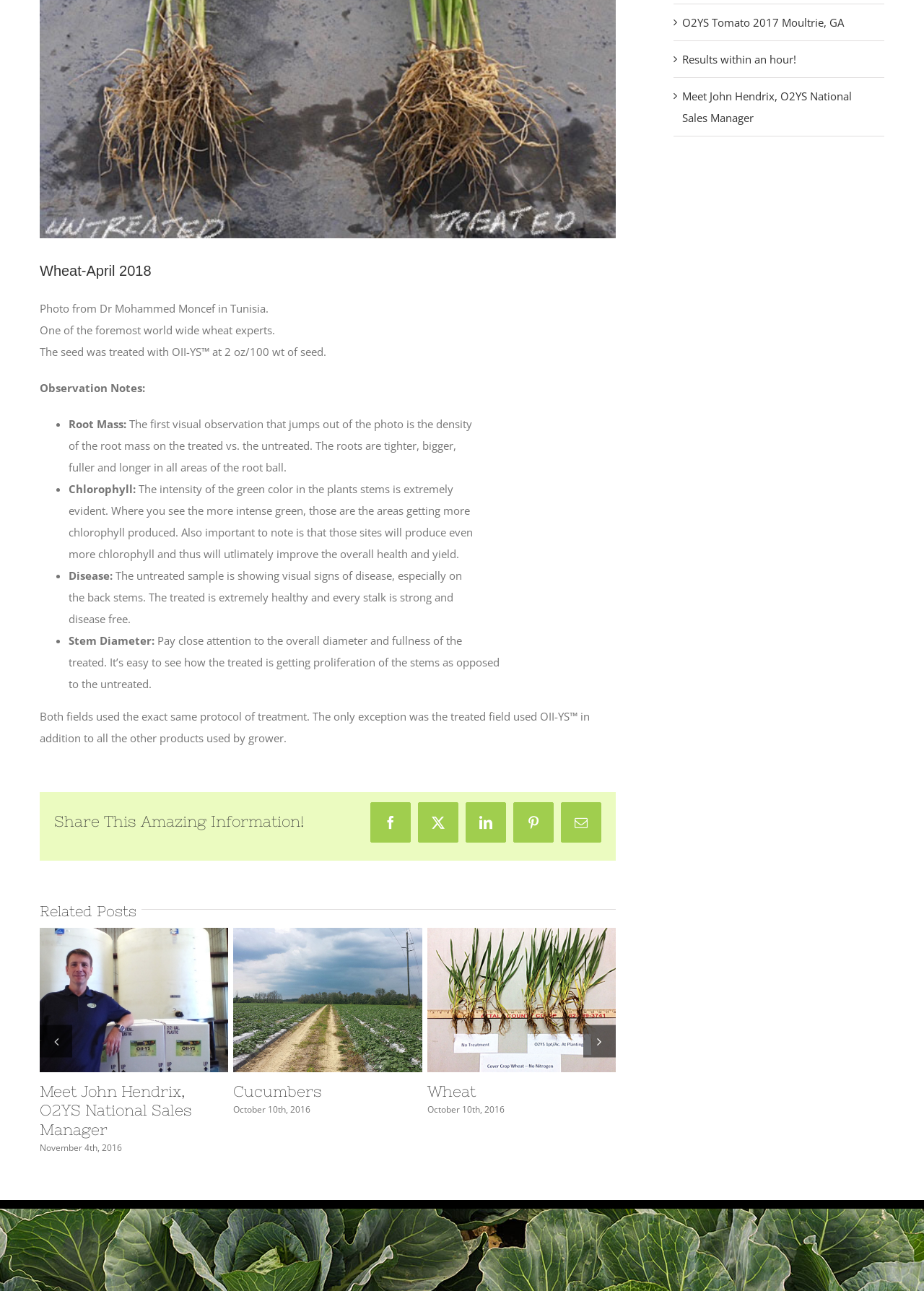Give the bounding box coordinates for the element described by: "X".

[0.452, 0.621, 0.496, 0.652]